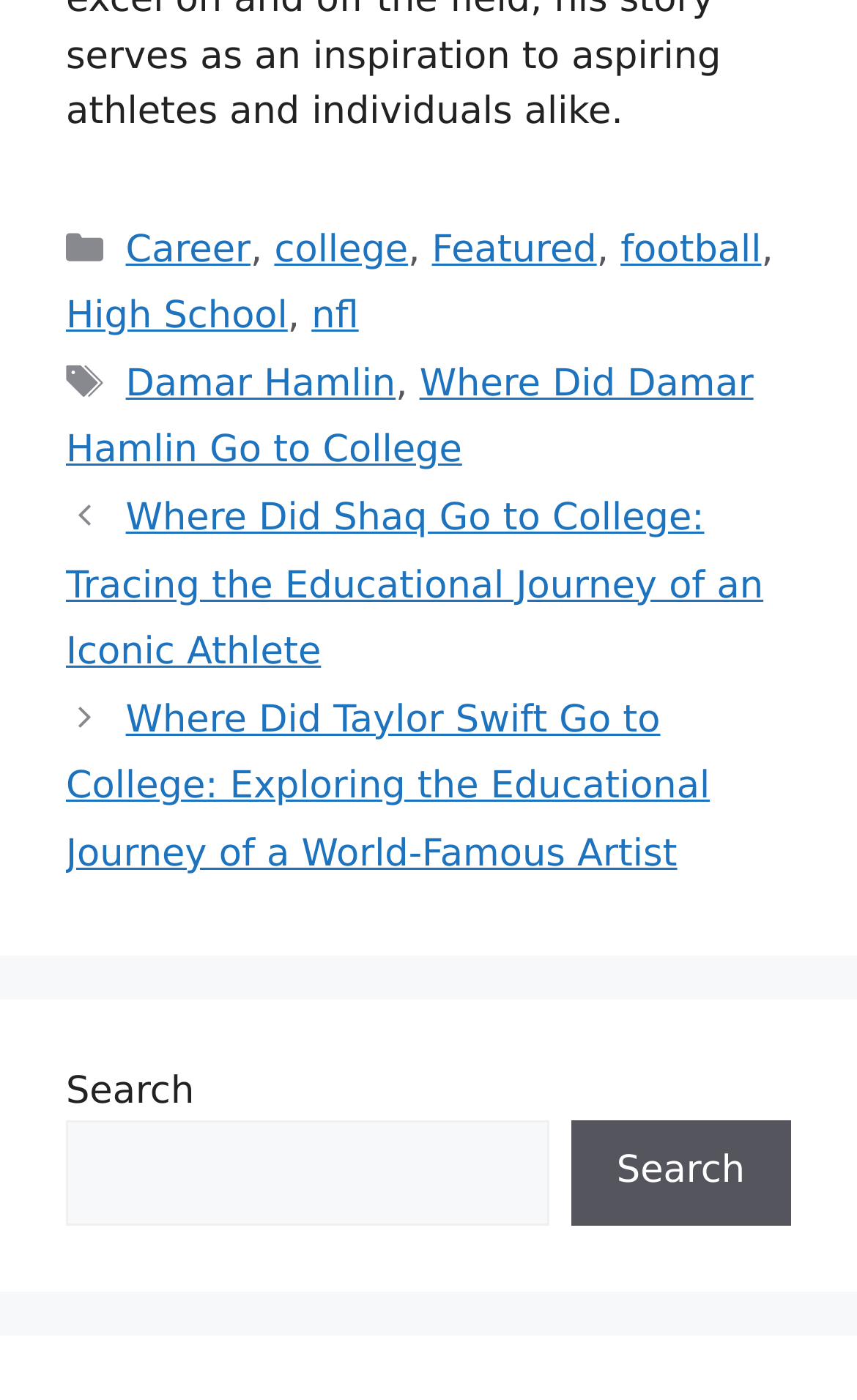Provide the bounding box coordinates of the HTML element this sentence describes: "title="PrincesseFoulard.com sur Instagram"".

None